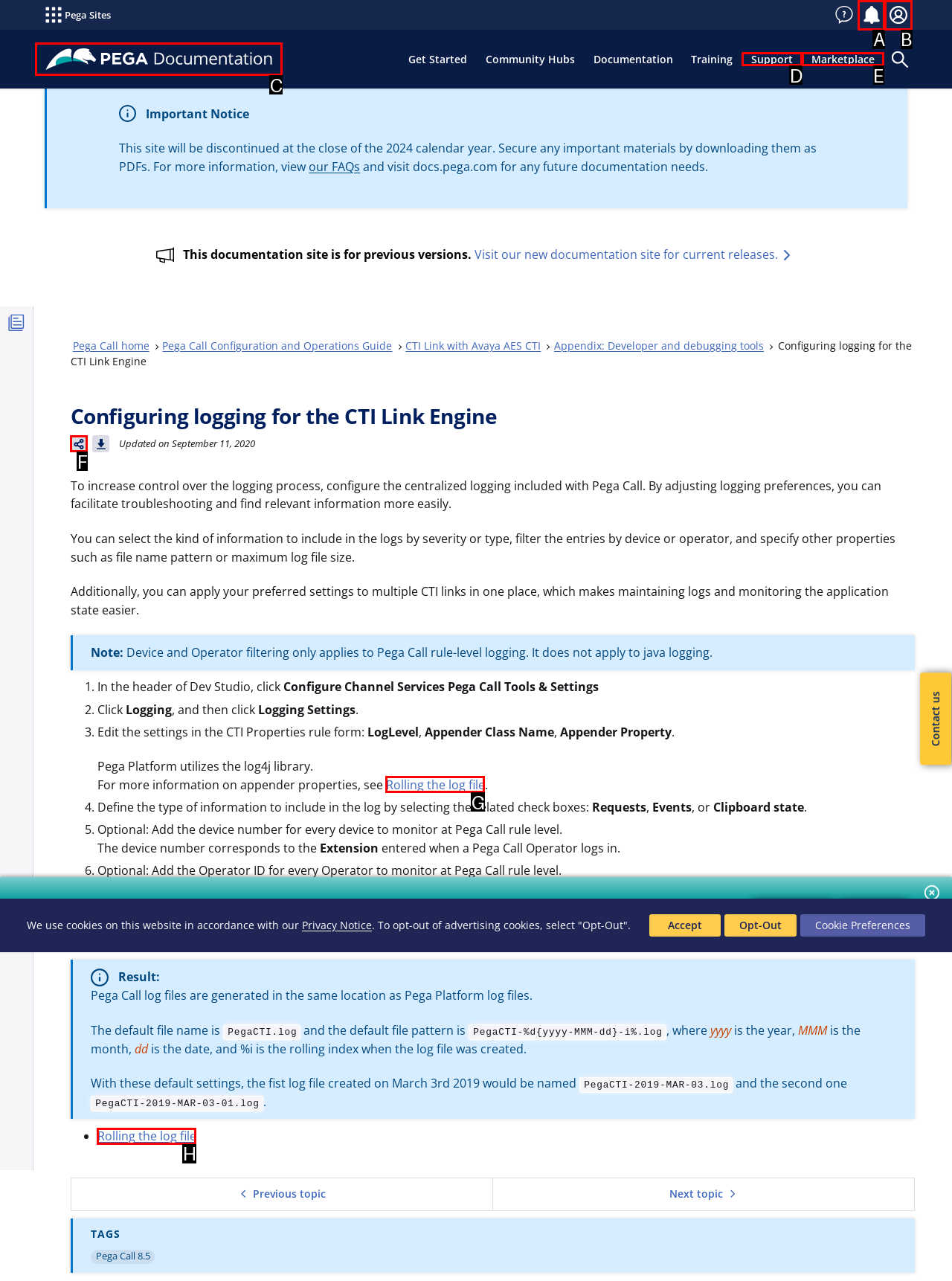Identify the HTML element you need to click to achieve the task: Share. Respond with the corresponding letter of the option.

F